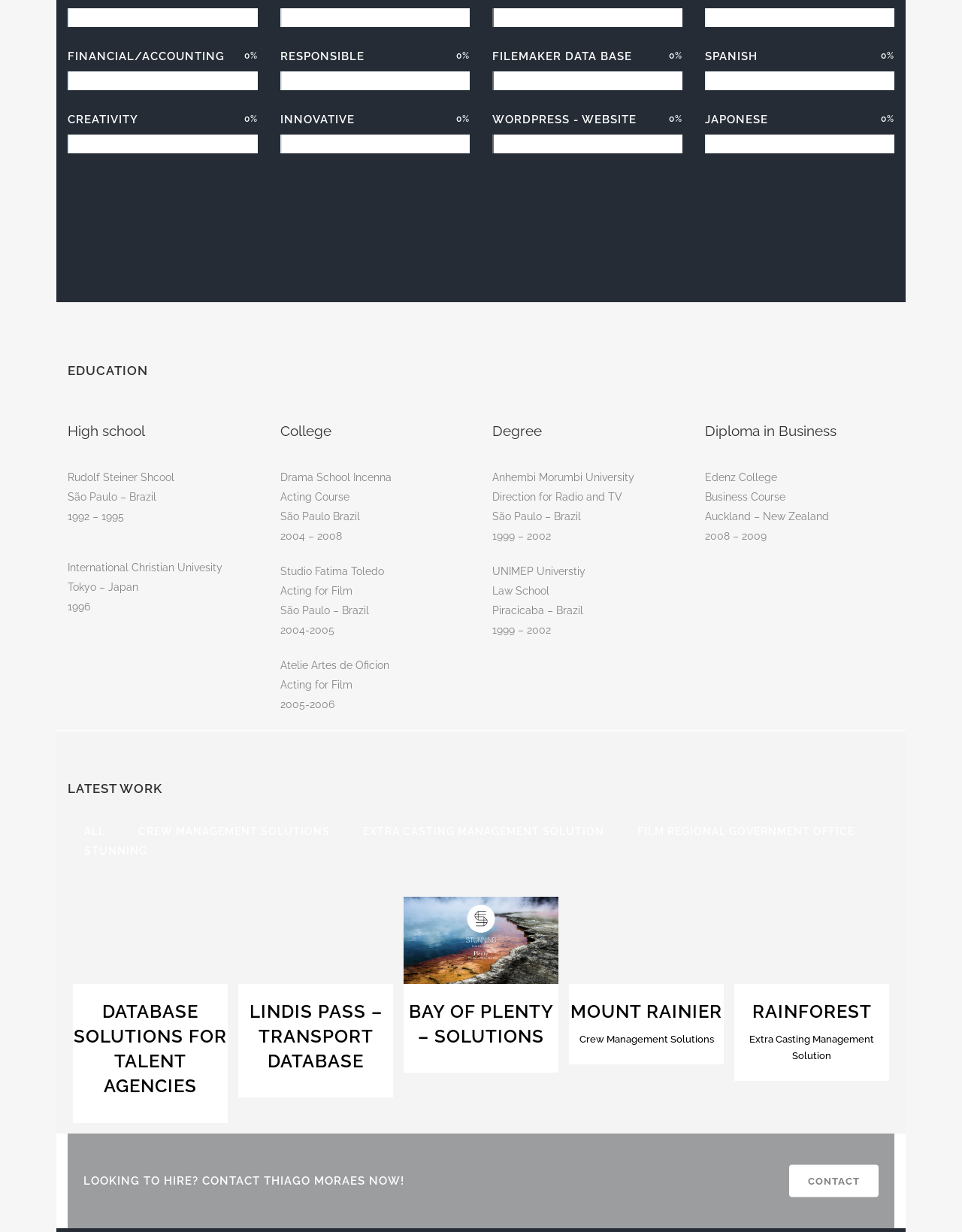Could you indicate the bounding box coordinates of the region to click in order to complete this instruction: "Click the '管理 Cookie 偏好' button".

None